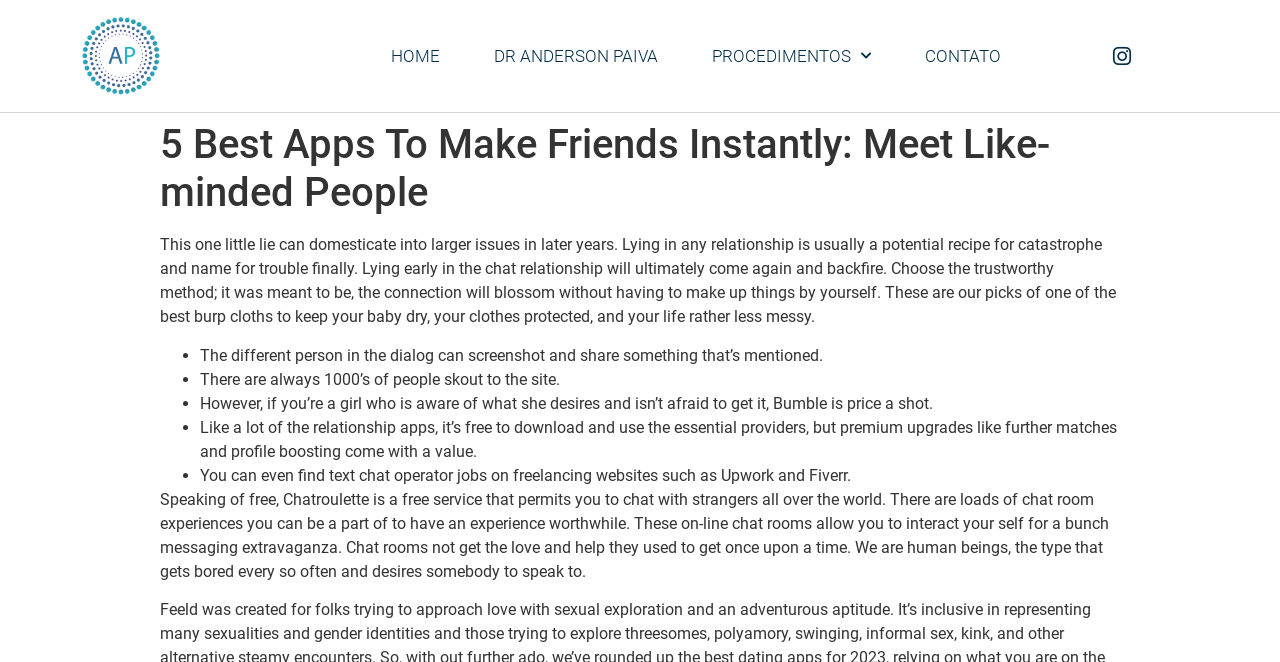From the screenshot, find the bounding box of the UI element matching this description: "HHC vs THC: Comparison". Supply the bounding box coordinates in the form [left, top, right, bottom], each a float between 0 and 1.

None